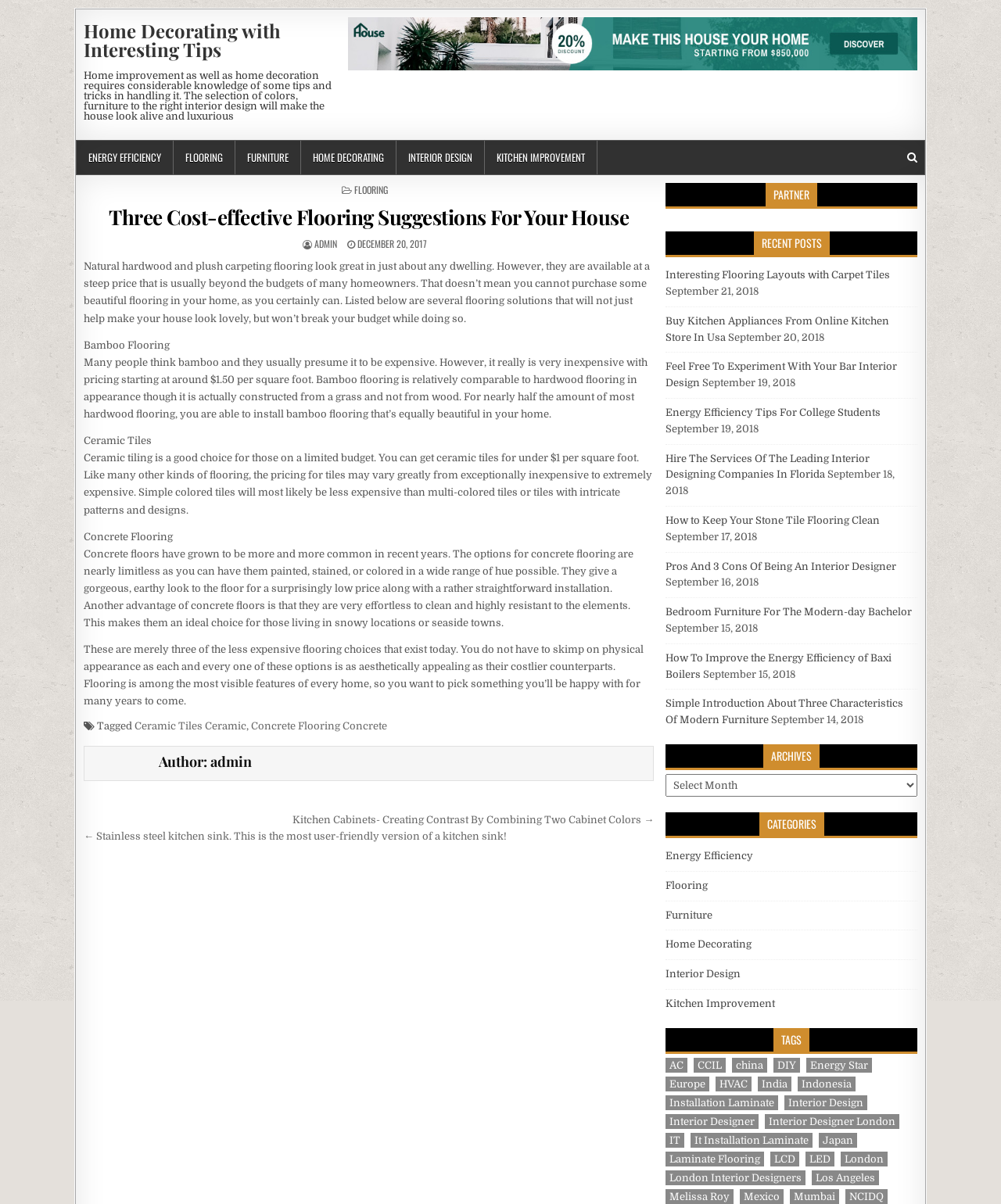Provide an in-depth description of the elements and layout of the webpage.

This webpage is about home decorating and improvement, with a focus on cost-effective flooring suggestions. The page is divided into several sections, including a main article, navigation menus, and sidebars.

At the top of the page, there is a heading that reads "Three Cost-effective Flooring Suggestions For Your House – Home Decorating with Interesting Tips." Below this heading, there is a link to the same title, followed by a brief introduction to home improvement and decoration.

The main article is divided into three sections, each discussing a different type of flooring: bamboo, ceramic tiles, and concrete. Each section provides a brief overview of the flooring type, its benefits, and its cost.

To the right of the main article, there is a sidebar with several navigation menus, including "Primary Menu," "Recent Posts," "Archives," "Categories," and "Tags." The "Primary Menu" includes links to various topics related to home improvement, such as energy efficiency, flooring, furniture, and interior design. The "Recent Posts" section lists several recent articles, each with a link to the full article and a publication date. The "Archives" section allows users to browse articles by date, while the "Categories" section provides links to articles organized by topic. The "Tags" section lists various keywords related to home improvement, each with a link to a list of articles tagged with that keyword.

At the bottom of the page, there is a footer with links to the author's profile and a copyright notice.